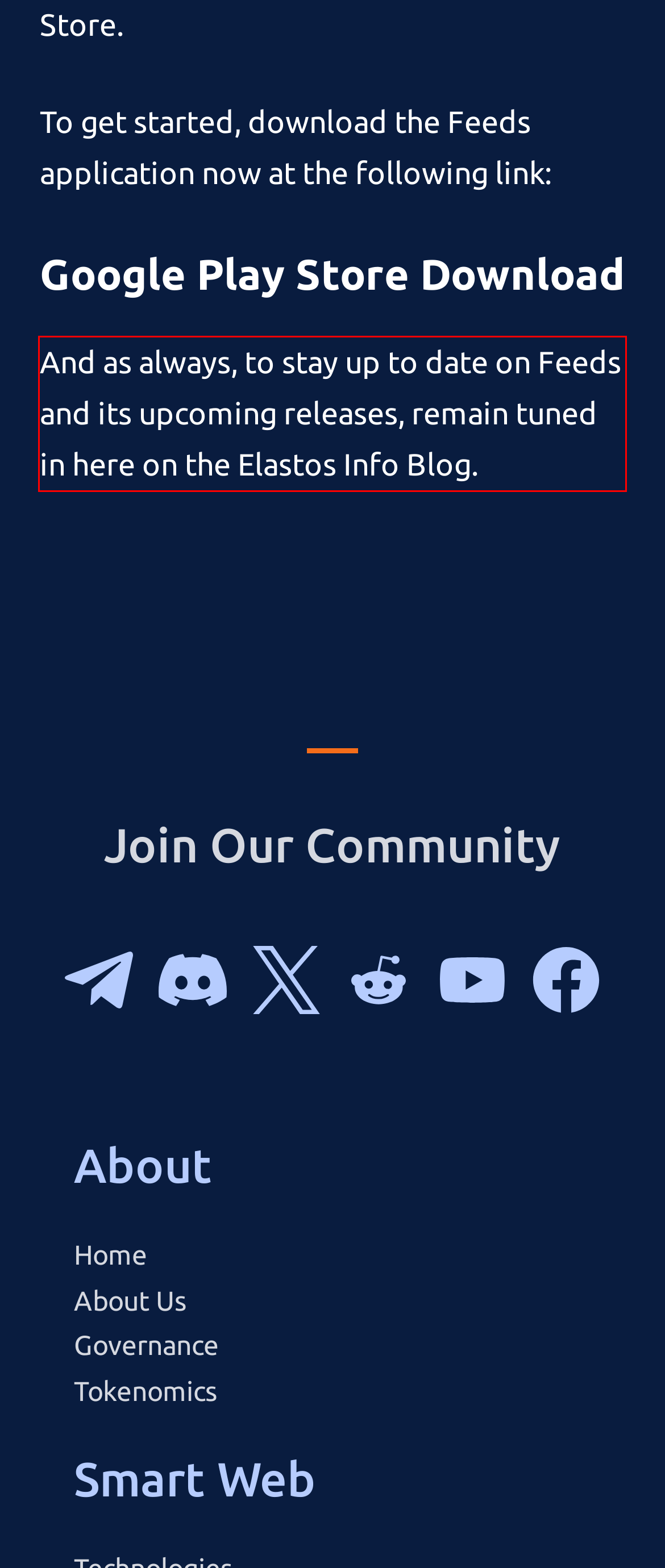There is a screenshot of a webpage with a red bounding box around a UI element. Please use OCR to extract the text within the red bounding box.

And as always, to stay up to date on Feeds and its upcoming releases, remain tuned in here on the Elastos Info Blog.